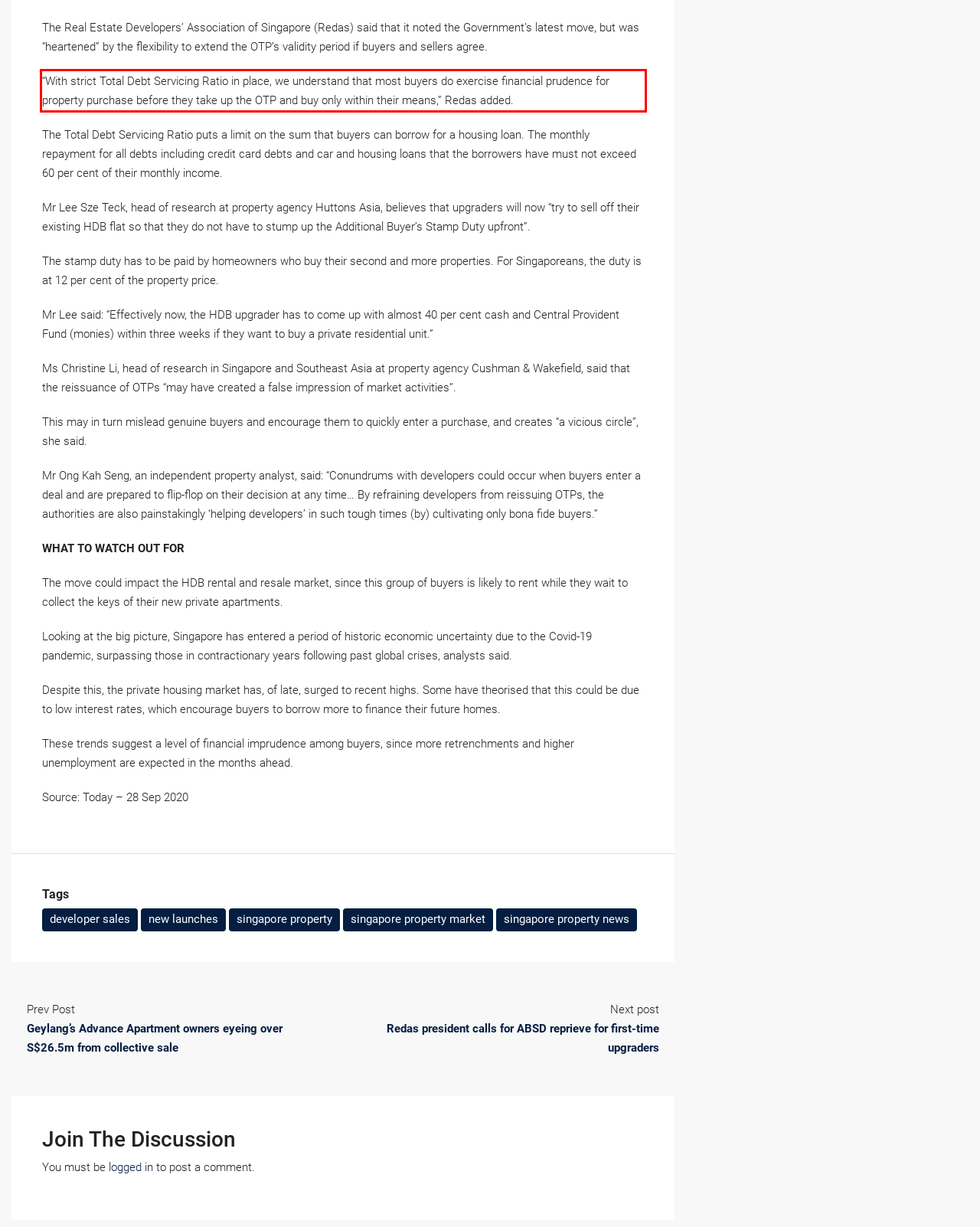Please perform OCR on the text content within the red bounding box that is highlighted in the provided webpage screenshot.

“With strict Total Debt Servicing Ratio in place, we understand that most buyers do exercise financial prudence for property purchase before they take up the OTP and buy only within their means,” Redas added.